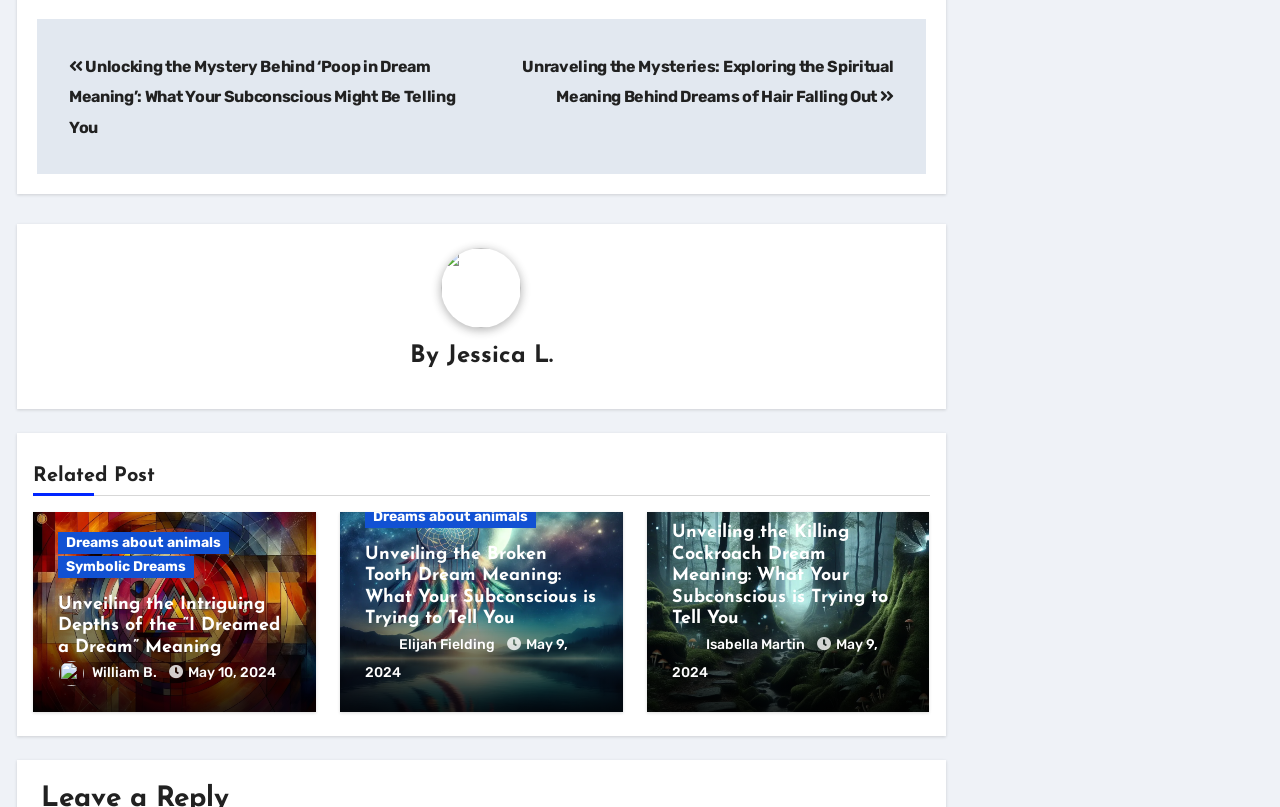Determine the bounding box coordinates of the clickable element necessary to fulfill the instruction: "Visit Jessica L.'s profile". Provide the coordinates as four float numbers within the 0 to 1 range, i.e., [left, top, right, bottom].

[0.349, 0.426, 0.432, 0.456]